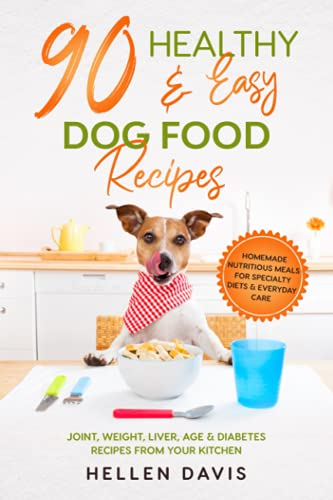Provide a comprehensive description of the image.

This image features the cover of the book titled **"90 Healthy & Easy Dog Food Recipes"** by Hellen Davis. The design showcases a friendly dog wearing a red and white checkered bandana, sitting at a table with a bowl of healthy dog food. The title is prominently displayed in bold, vibrant letters, emphasizing the book's focus on nutritious homemade meals. Additionally, a seal highlighting "Homemade Nutritious Meals for Specialty Diets & Everyday Care" suggests the book includes recipes tailored for various dietary needs, such as those related to joint health, weight management, liver function, age considerations, and diabetes. This engaging cover is ideal for dog owners looking to prepare wholesome meals for their pets, making it a valuable addition to any dog lover's kitchen resources.